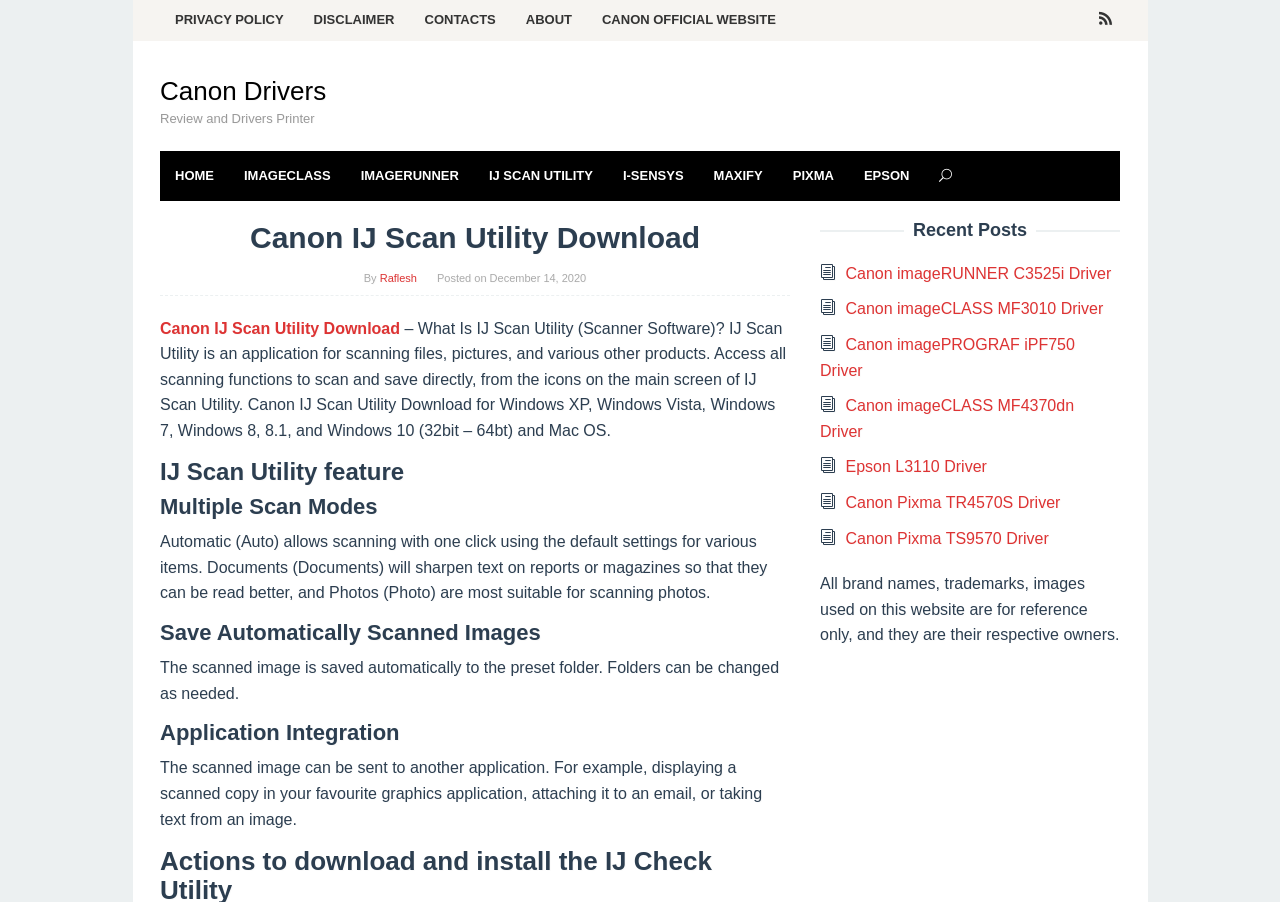Determine the bounding box for the HTML element described here: "Canon imageCLASS MF3010 Driver". The coordinates should be given as [left, top, right, bottom] with each number being a float between 0 and 1.

[0.661, 0.333, 0.862, 0.352]